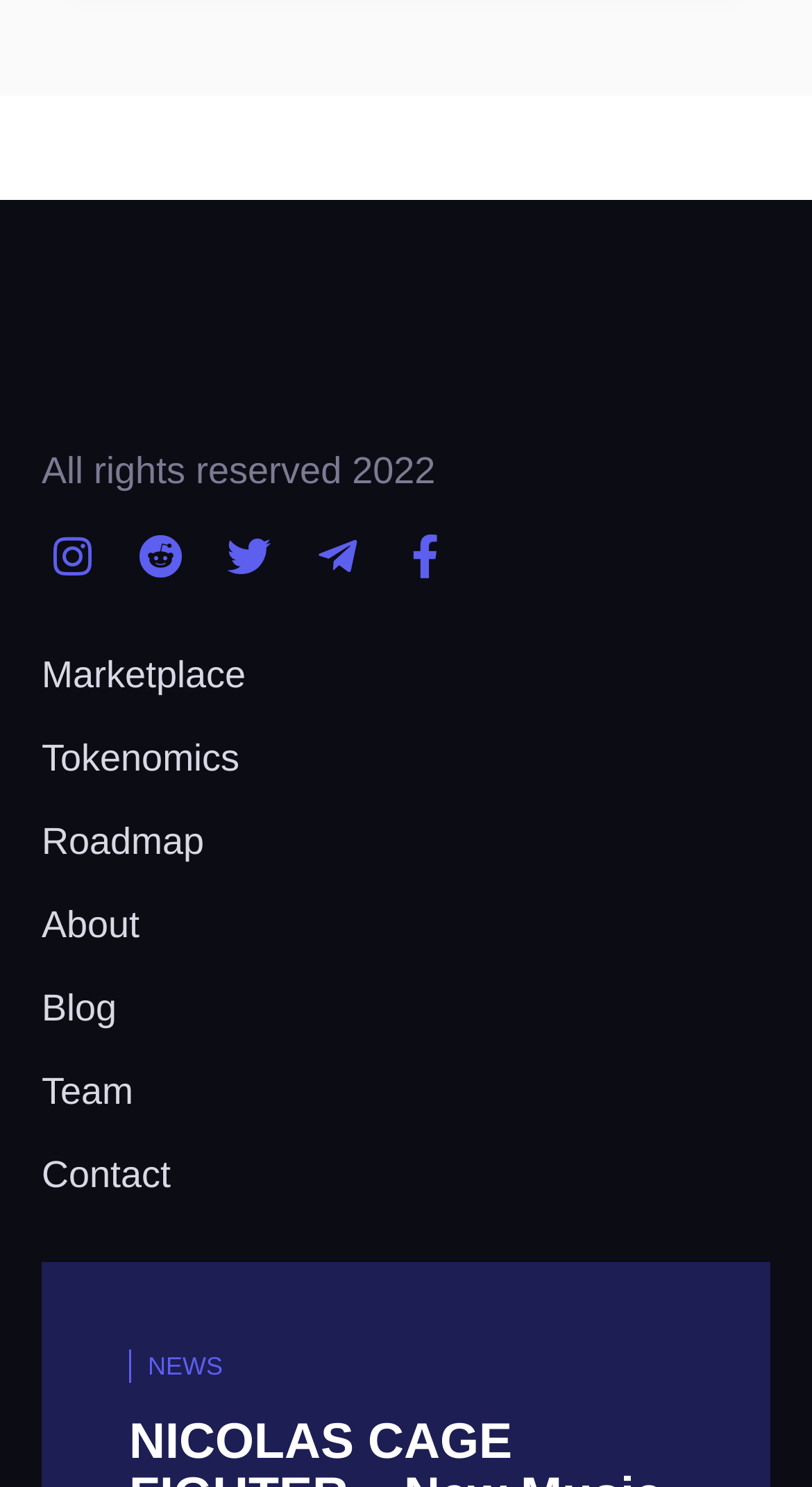Please provide a short answer using a single word or phrase for the question:
What is the copyright year?

2022